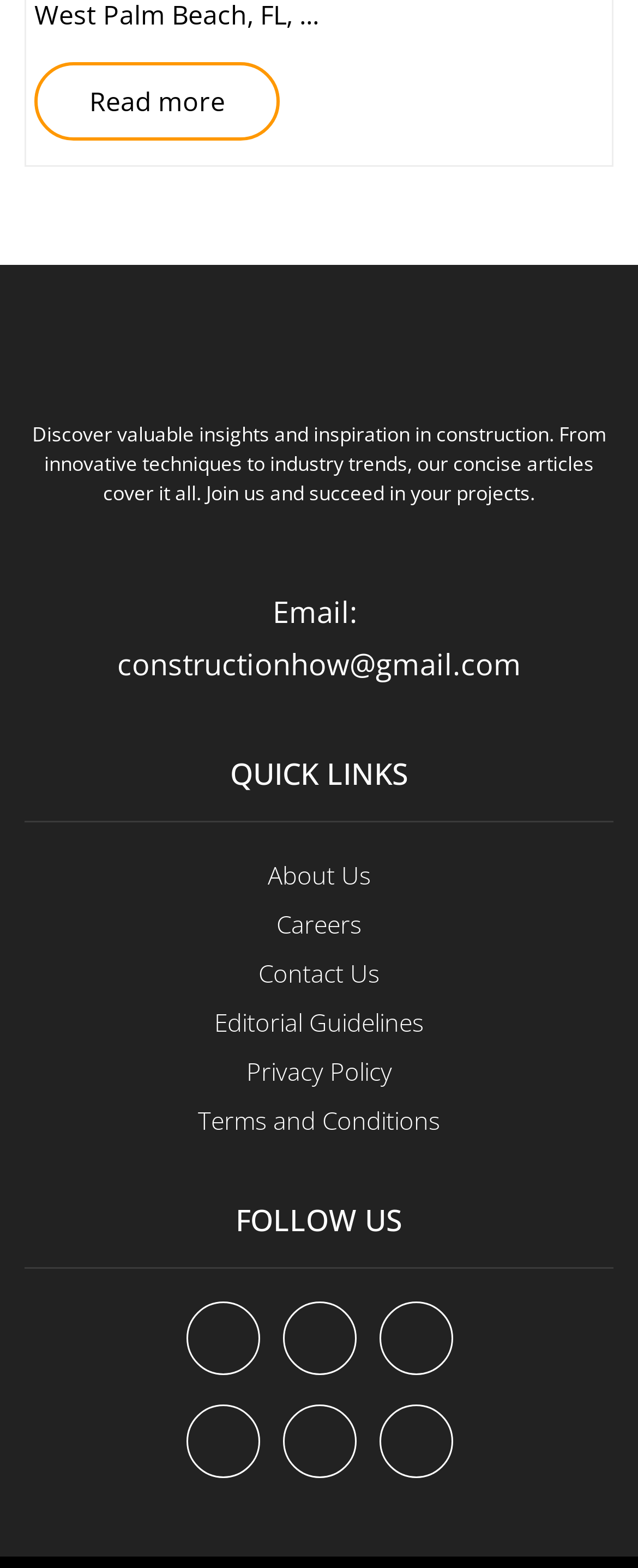Kindly respond to the following question with a single word or a brief phrase: 
How can I contact the website?

Email or Contact Us